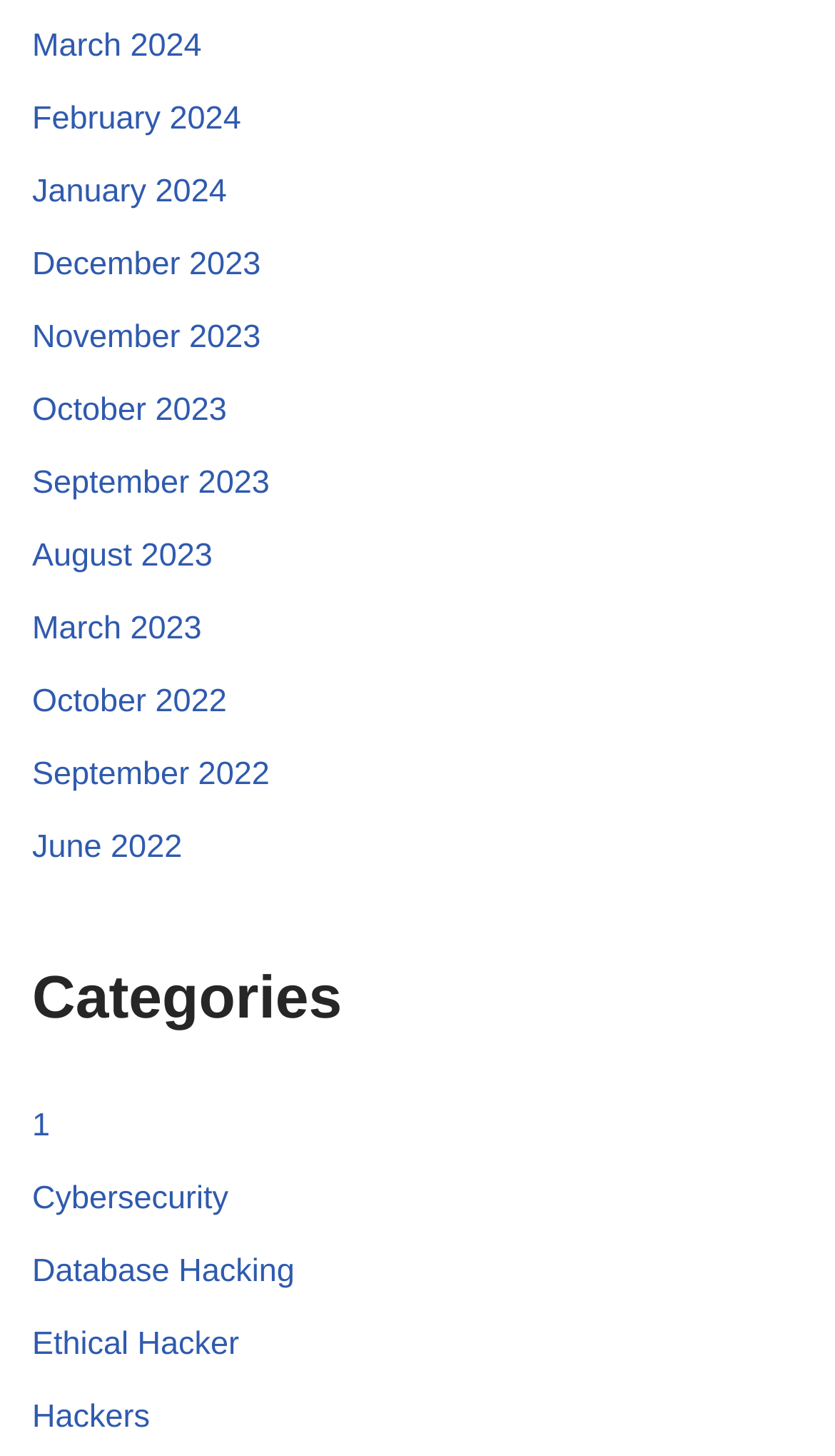Given the description "Everyday Life", provide the bounding box coordinates of the corresponding UI element.

None